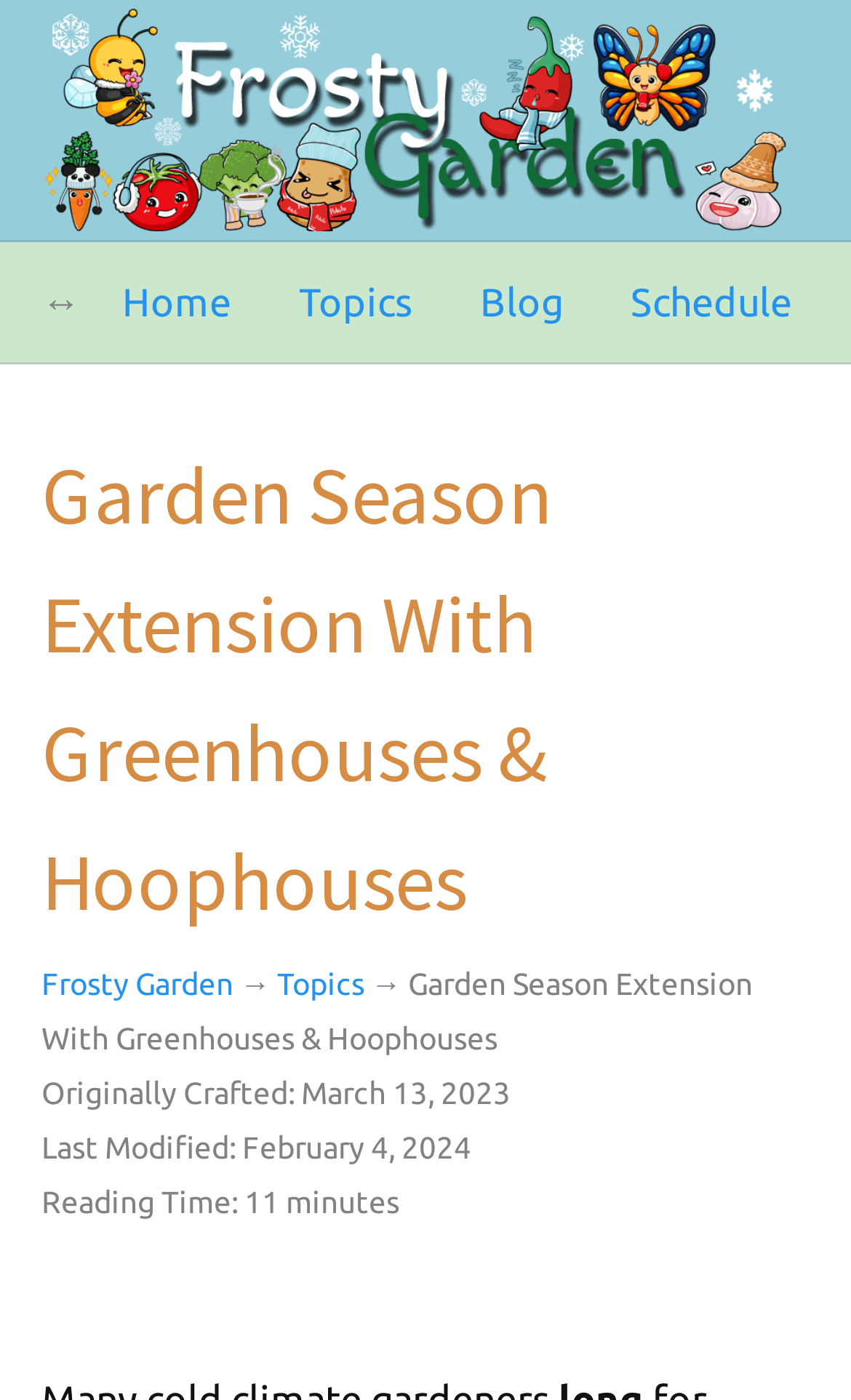Analyze the image and deliver a detailed answer to the question: What is the topic of the current webpage?

The topic of the current webpage can be determined by looking at the heading 'Garden Season Extension With Greenhouses & Hoophouses', which suggests that the webpage is about extending the growing season in gardens.